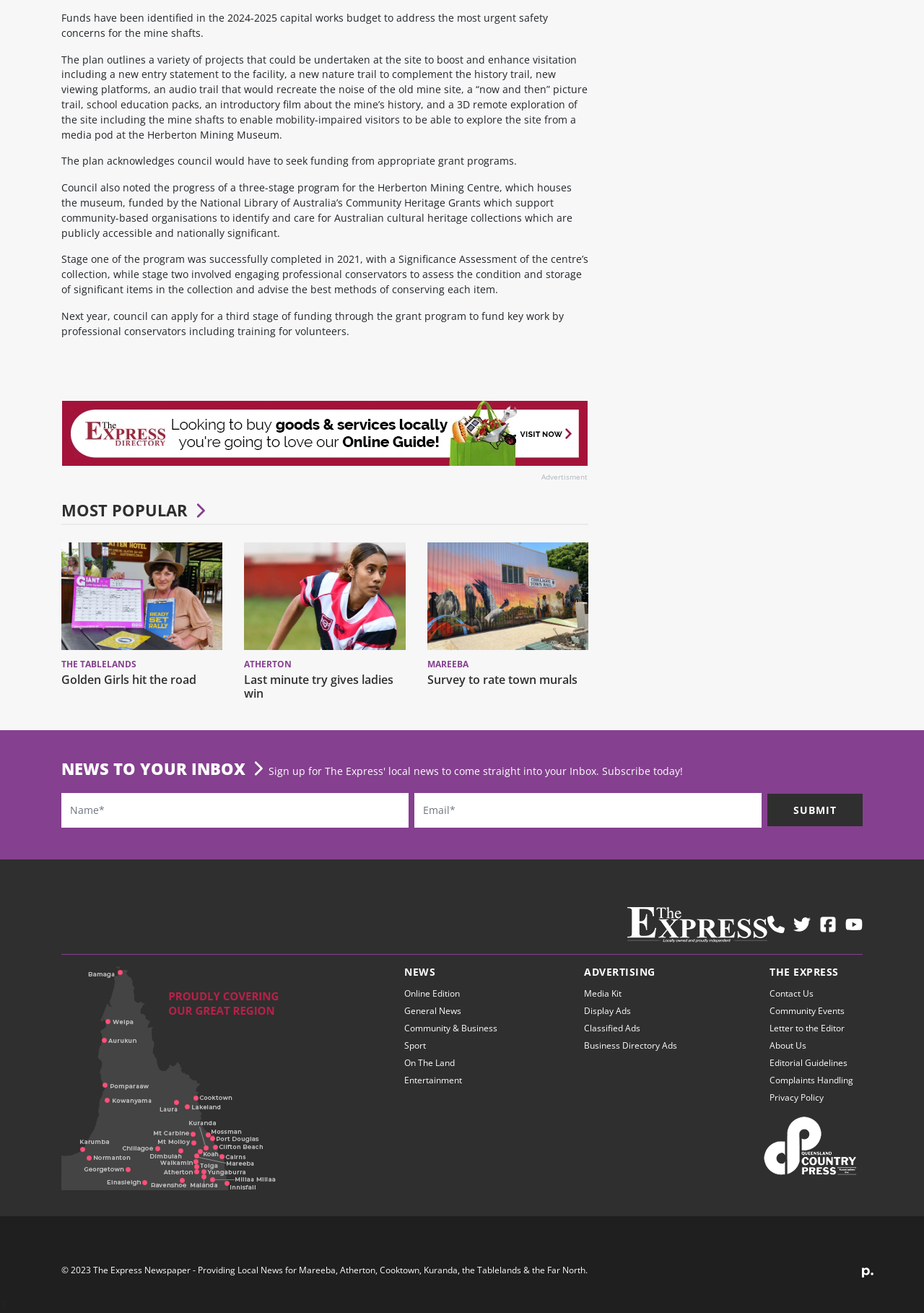Locate the bounding box coordinates of the element's region that should be clicked to carry out the following instruction: "View online edition". The coordinates need to be four float numbers between 0 and 1, i.e., [left, top, right, bottom].

[0.438, 0.752, 0.498, 0.762]